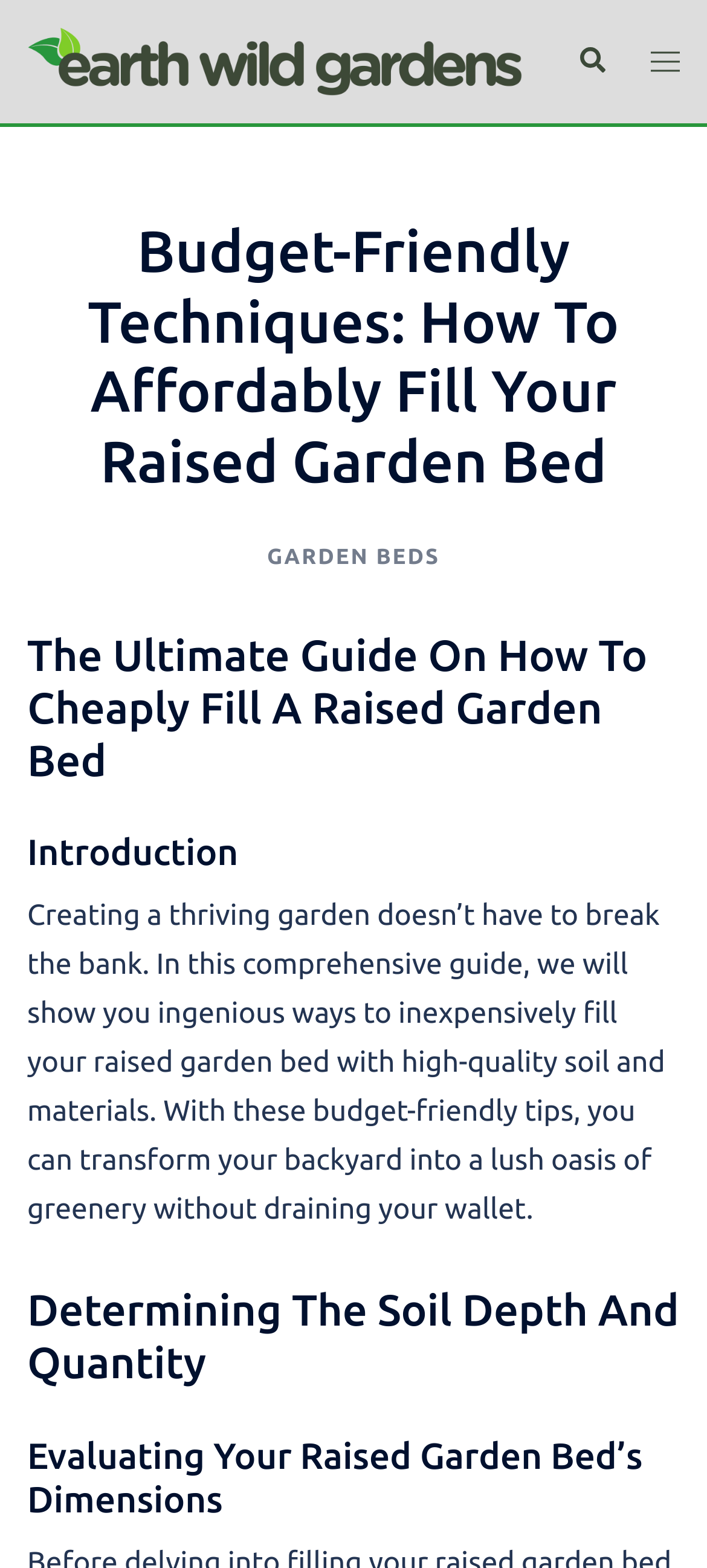Find the bounding box coordinates for the UI element whose description is: "Read More »". The coordinates should be four float numbers between 0 and 1, in the format [left, top, right, bottom].

None